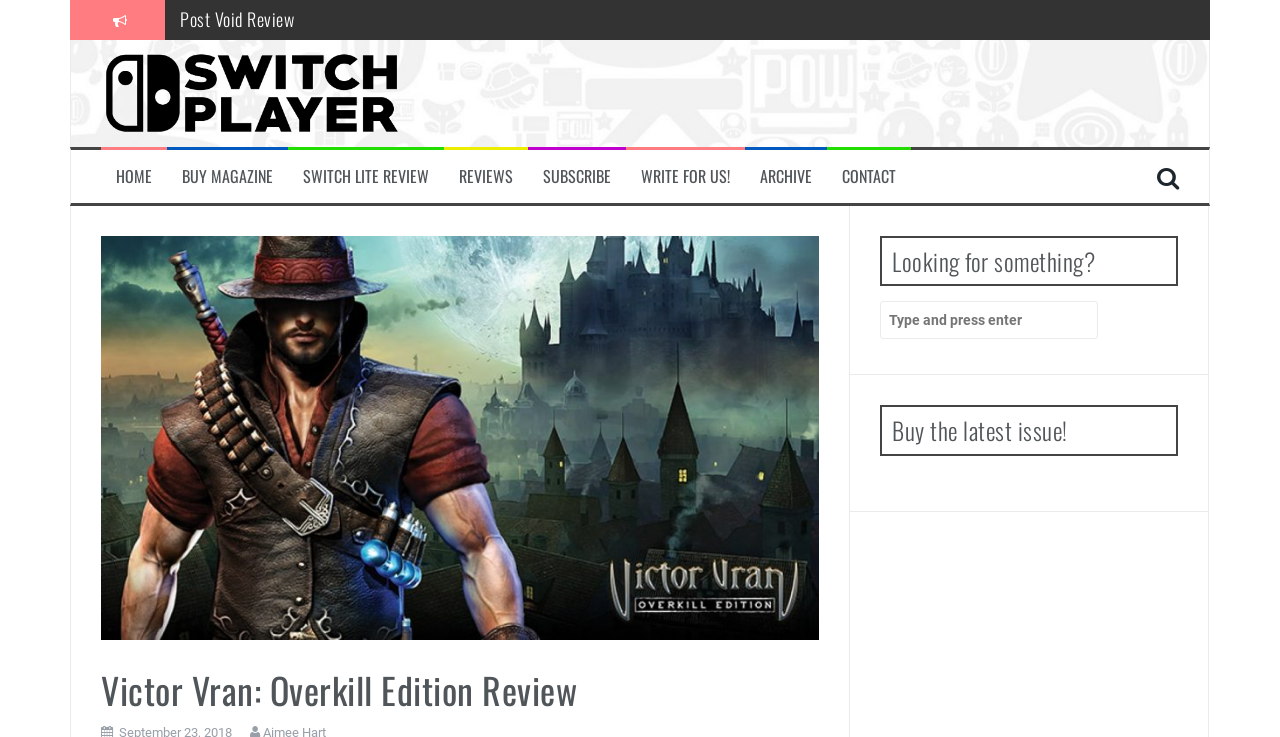Given the element description "Archive" in the screenshot, predict the bounding box coordinates of that UI element.

[0.594, 0.224, 0.634, 0.255]